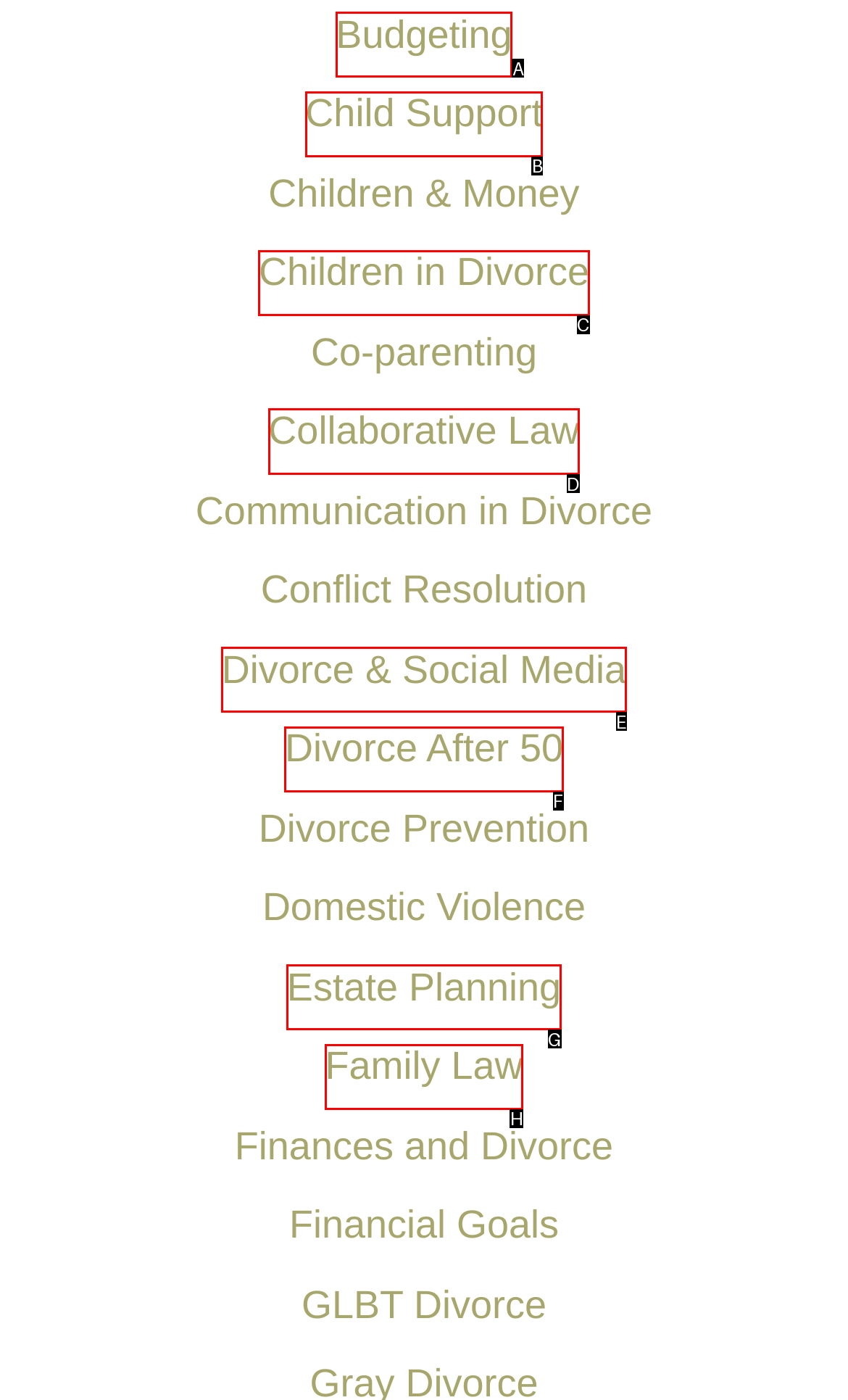Identify the HTML element I need to click to complete this task: Enter your comment Provide the option's letter from the available choices.

None